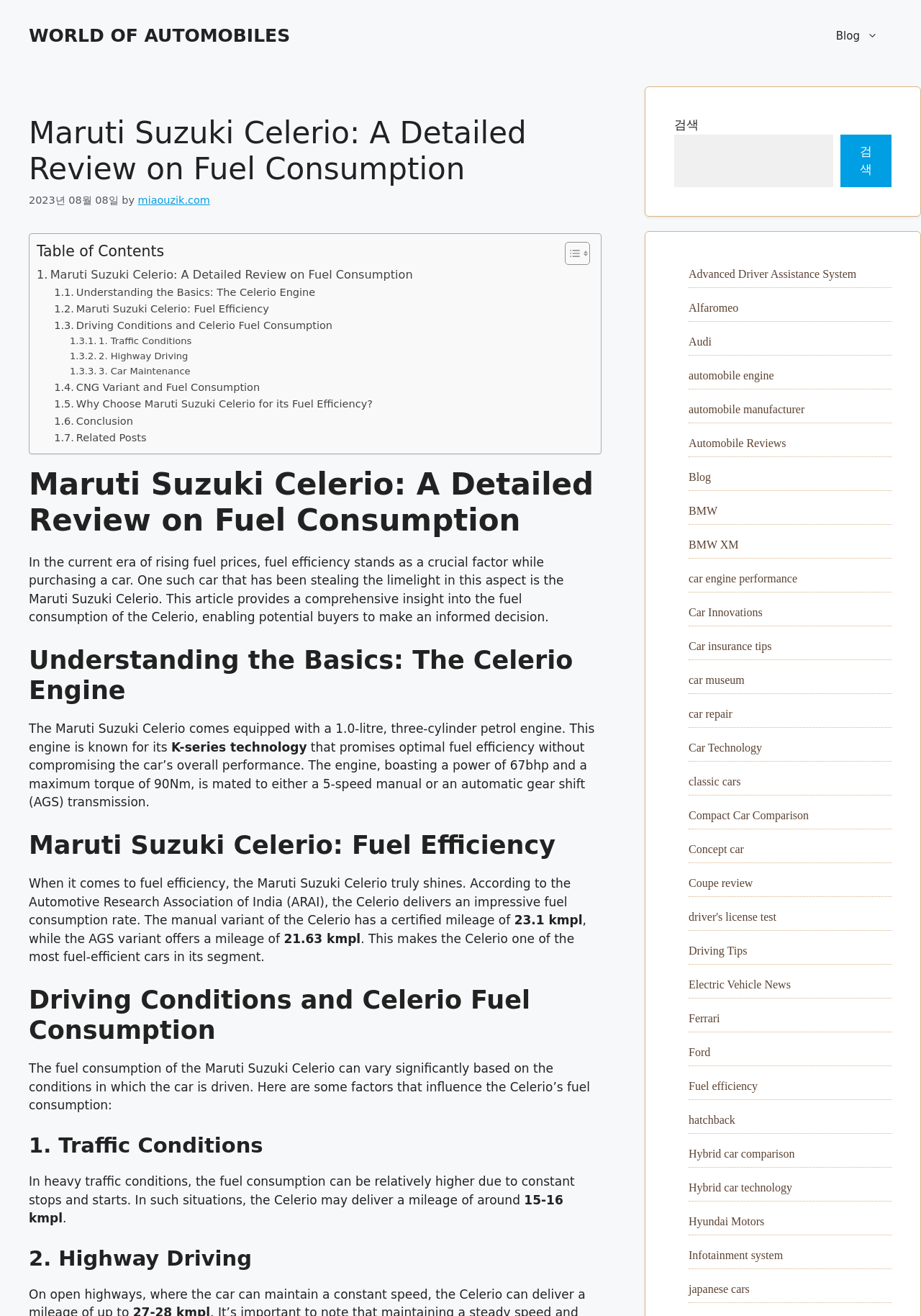Explain the features and main sections of the webpage comprehensively.

The webpage is a detailed review of the Maruti Suzuki Celerio, focusing on its fuel consumption. At the top, there is a banner with the site's name, "WORLD OF AUTOMOBILES", and a navigation menu with a "Blog" link. Below the banner, there is a heading that reads "Maruti Suzuki Celerio: A Detailed Review on Fuel Consumption" with a timestamp "2023년 08월 08일" and the author's name "miaouzik.com".

The main content is divided into sections, each with a heading and a brief description. The first section provides an introduction to the importance of fuel efficiency in the current era of rising fuel prices. The second section, "Understanding the Basics: The Celerio Engine", describes the car's 1.0-litre, three-cylinder petrol engine and its K-series technology.

The third section, "Maruti Suzuki Celerio: Fuel Efficiency", discusses the car's fuel consumption rate, citing the Automotive Research Association of India (ARAI) certification. The manual variant has a certified mileage of 23.1 kmpl, while the AGS variant offers 21.63 kmpl.

The fourth section, "Driving Conditions and Celerio Fuel Consumption", explores how different driving conditions affect the car's fuel consumption. This section is further divided into subheadings, including "1. Traffic Conditions", "2. Highway Driving", and others.

On the right side of the page, there is a complementary section with a search bar and several links to other articles, including "Advanced Driver Assistance System", "Alfaromeo", "Audi", and many others.